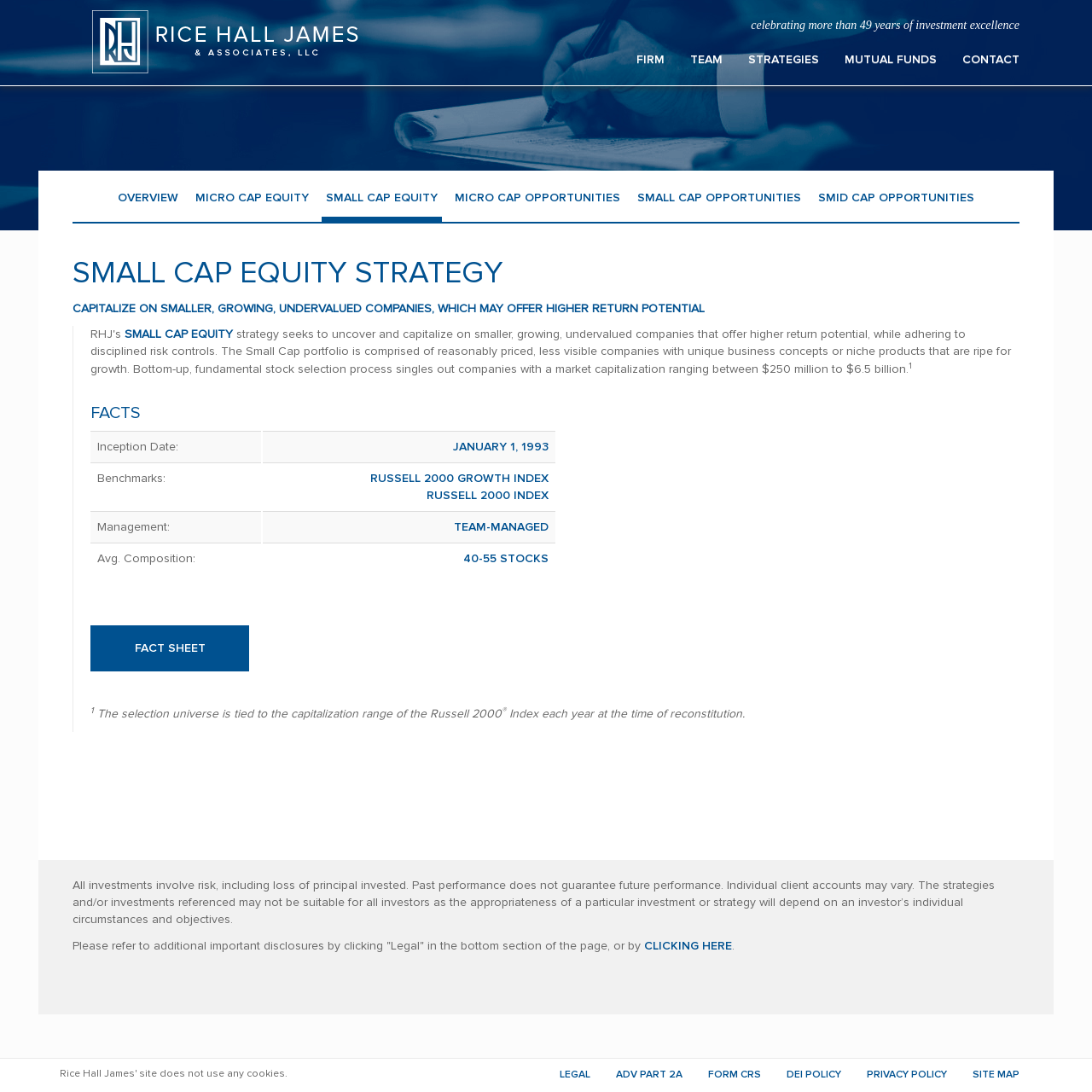Use a single word or phrase to answer the question: 
What is the inception date of the Small Cap Equity strategy?

JANUARY 1, 1993